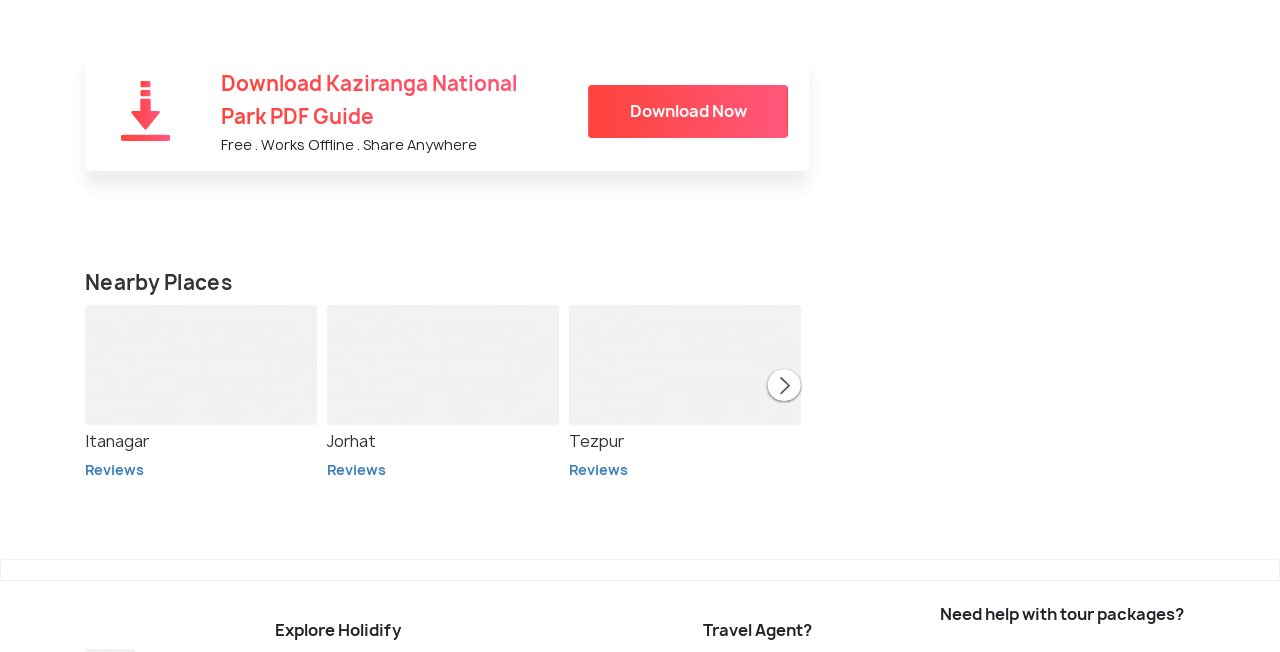Please mark the bounding box coordinates of the area that should be clicked to carry out the instruction: "Explore Itanagar, Arunachal Pradesh".

[0.066, 0.468, 0.248, 0.698]